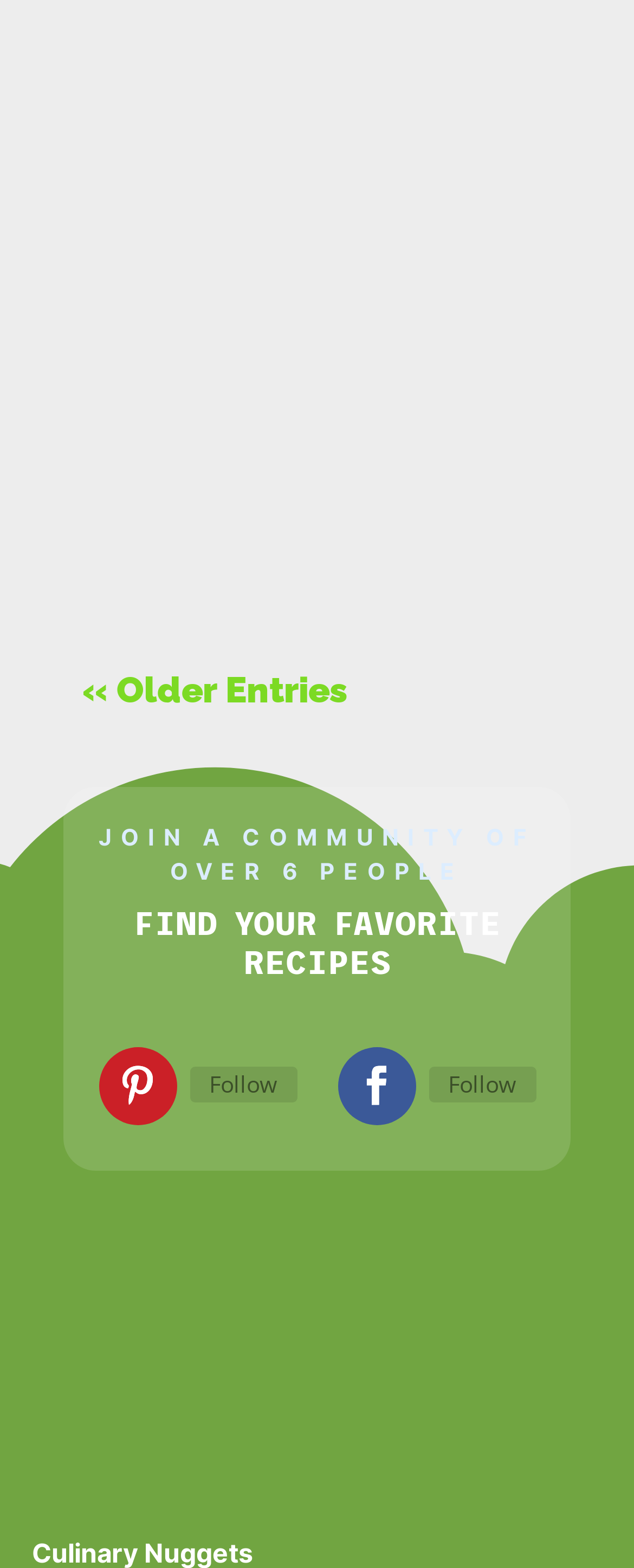Can you give a detailed response to the following question using the information from the image? What is the title of the Afghani eggs recipe?

The title of the Afghani eggs recipe can be found in the heading element with the text 'Savoring History: Afghani Eggs Recipe – A Fusion of Flavors and Heritage'.